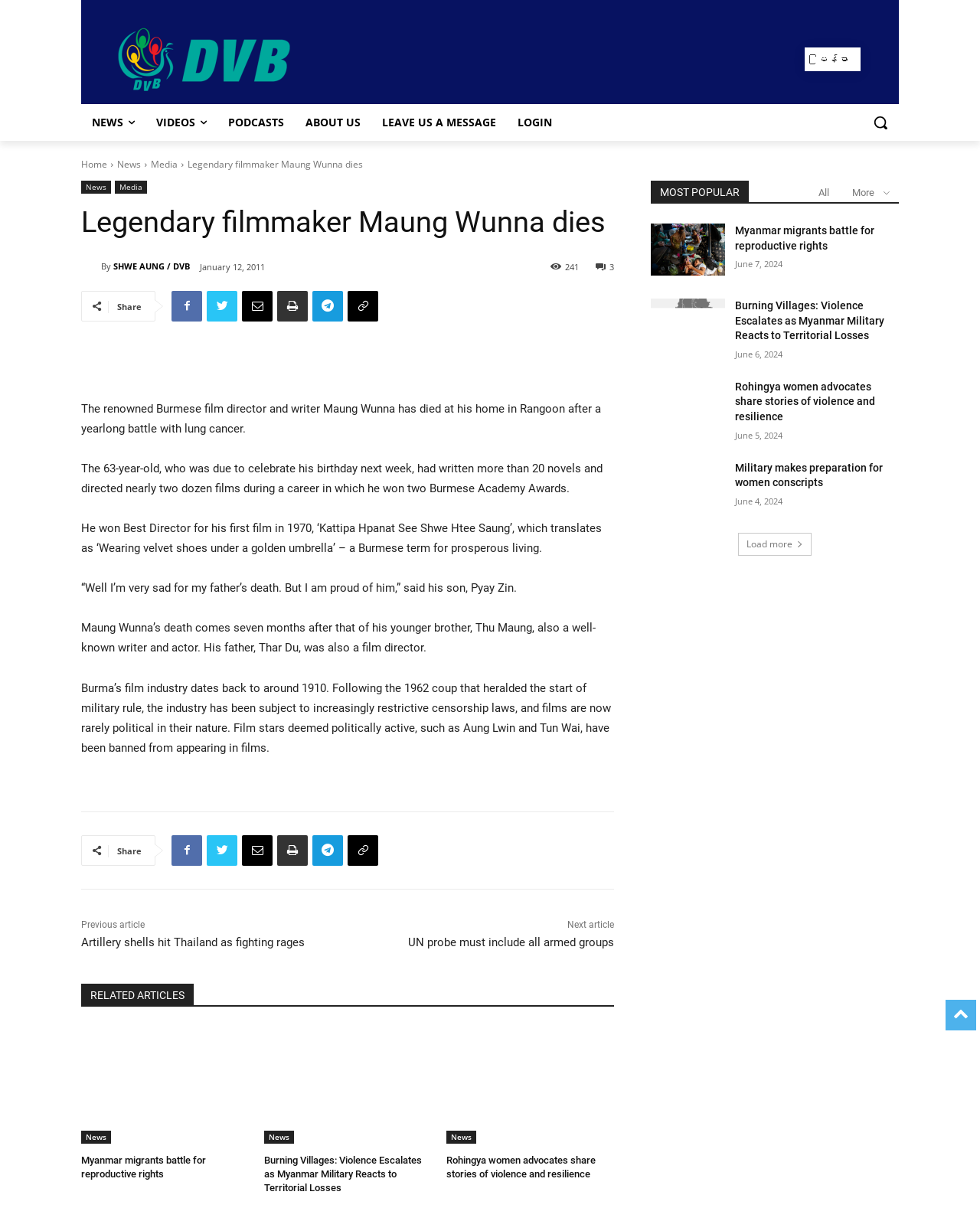What is the date of the article?
Please provide a detailed and comprehensive answer to the question.

The answer can be found in the time element with the text 'January 12, 2011'.